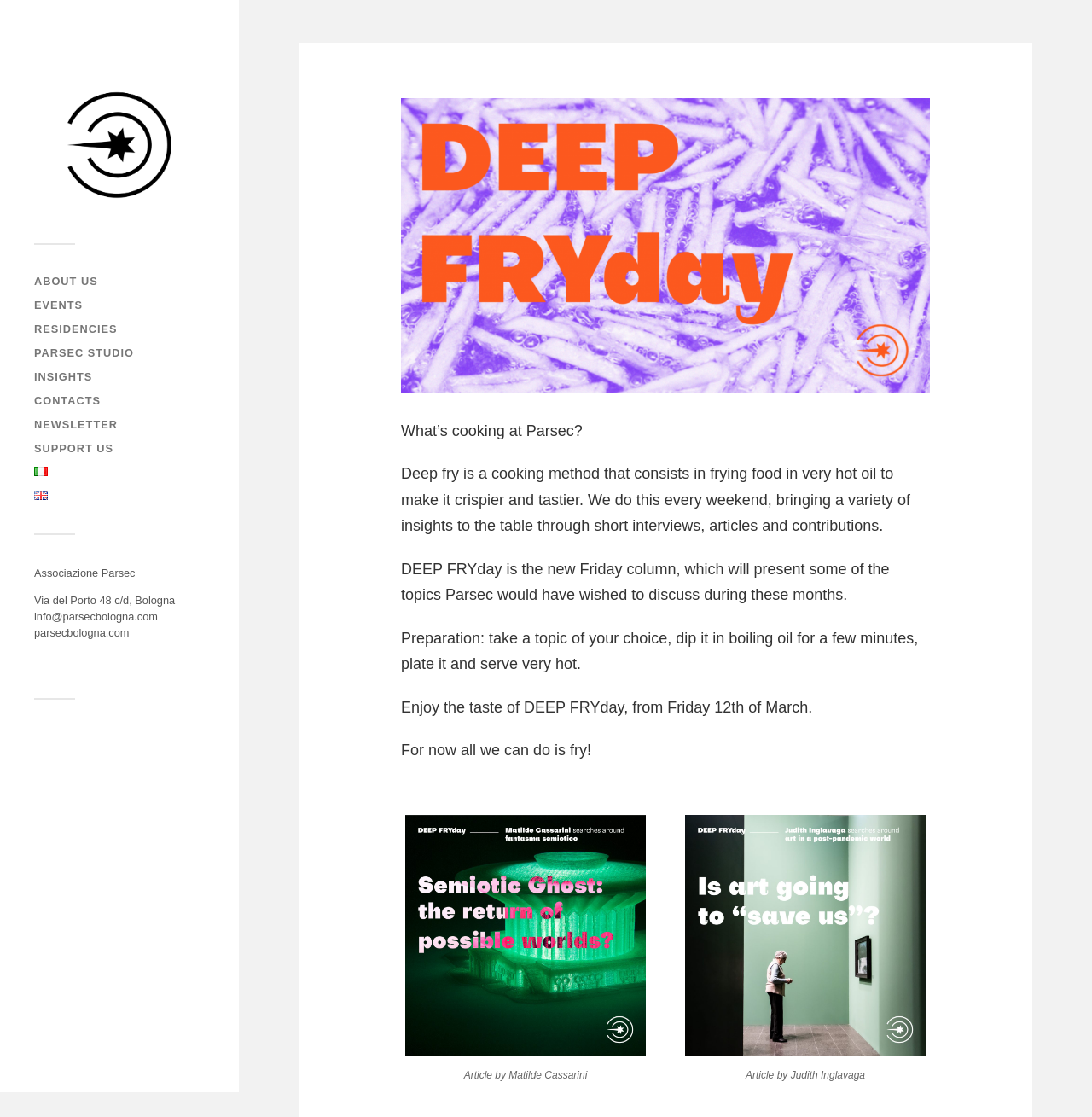How many links are in the top navigation menu?
Please answer the question as detailed as possible.

I counted the number of links in the top navigation menu, which are ABOUT US, EVENTS, RESIDENCIES, PARSEC STUDIO, INSIGHTS, CONTACTS, NEWSLETTER, SUPPORT US, and Italiano/English language options.